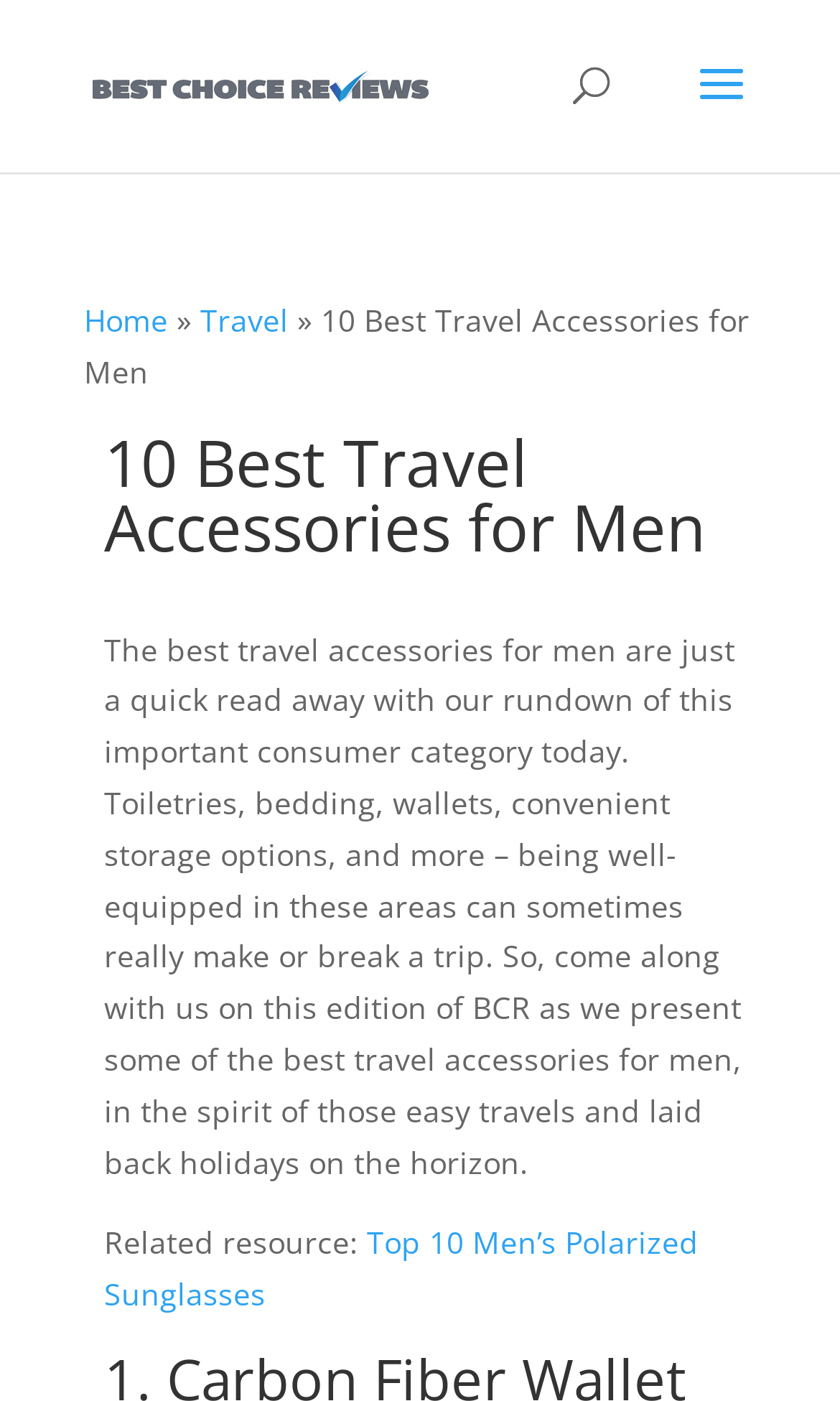How many types of products are mentioned in the description?
Analyze the image and provide a thorough answer to the question.

The description mentions five types of products: toiletries, bedding, wallets, convenient storage options, and more. Although 'more' is not a specific type of product, it implies that there are additional types of products being reviewed.